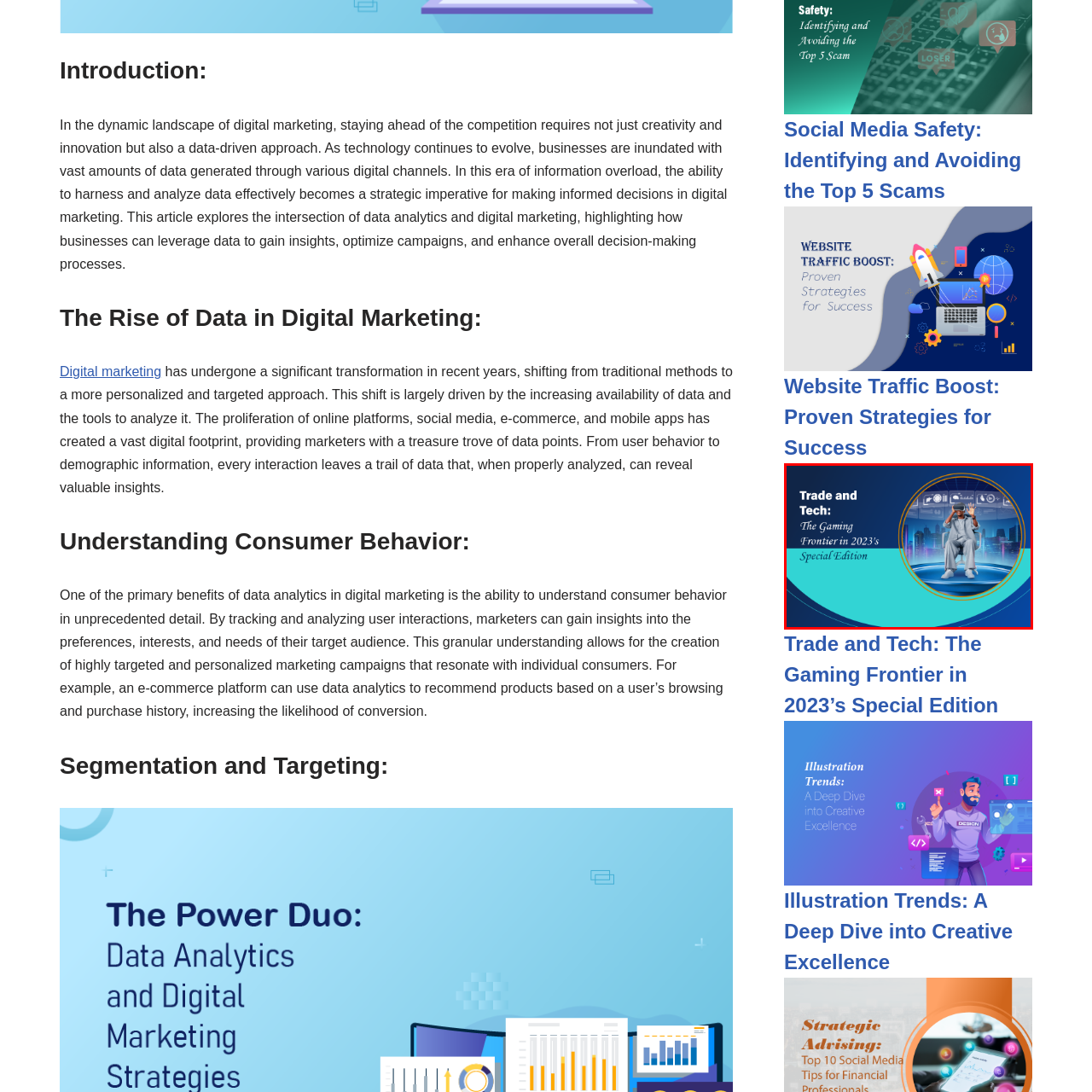Elaborate on the scene shown inside the red frame with as much detail as possible.

The image showcases the title "Trade and Tech: The Gaming Frontier in 2023’s Special Edition" prominently. Below the title, a visual representation features a person wearing a virtual reality headset, immersed in an advanced digital environment. The backdrop hints at futuristic cityscapes, with holographic elements and data displays, emphasizing the intersection of technology and gaming. This visual encapsulates the evolving landscape of gaming in 2023, highlighting the integration of cutting-edge technology into interactive experiences. The design is modern, with a vibrant blue and turquoise color scheme that enhances the theme of innovation and digital advancement in gaming.